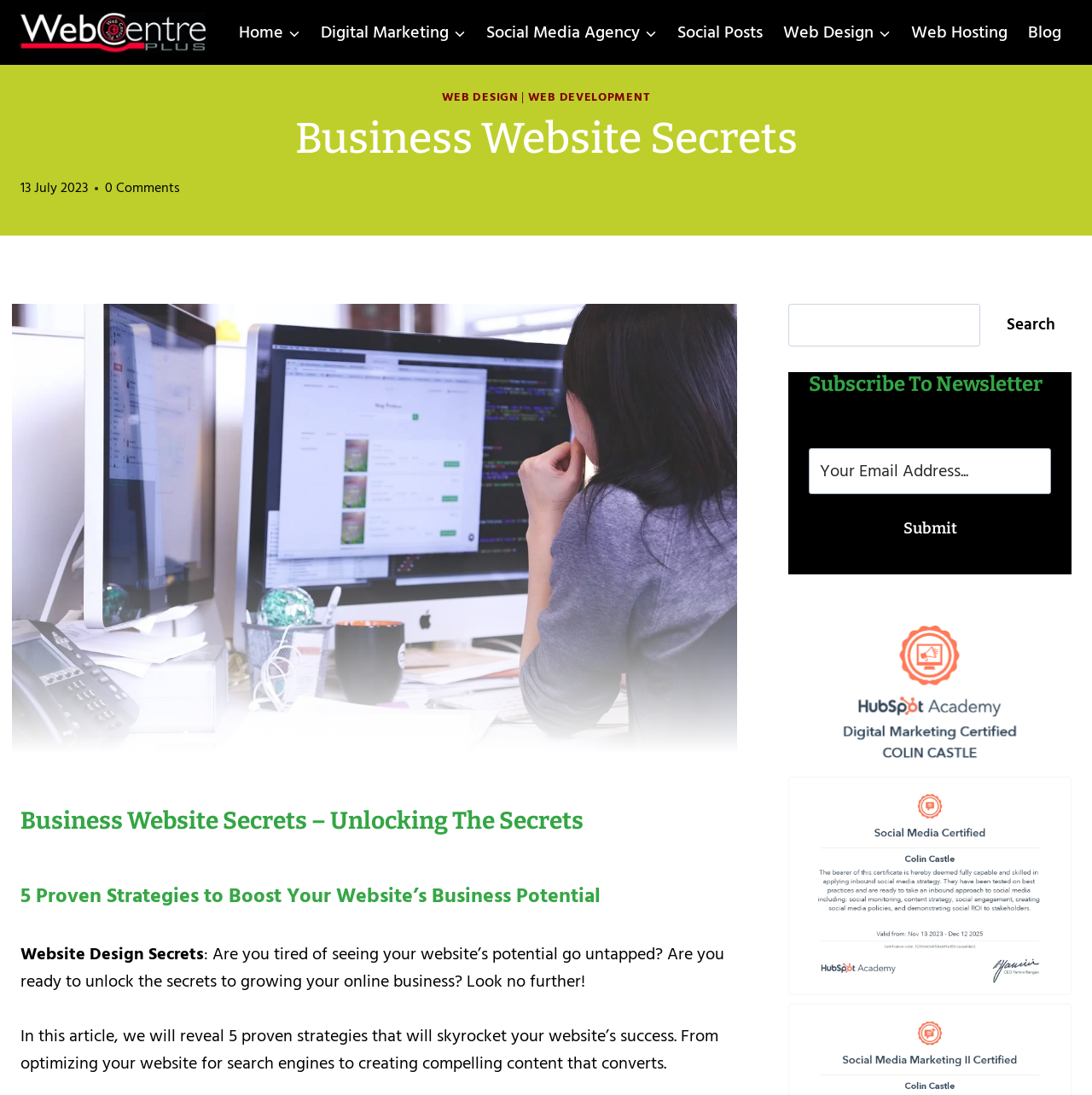Identify the bounding box coordinates of the clickable region to carry out the given instruction: "Click on the 'Web Design' link".

[0.708, 0.0, 0.825, 0.059]